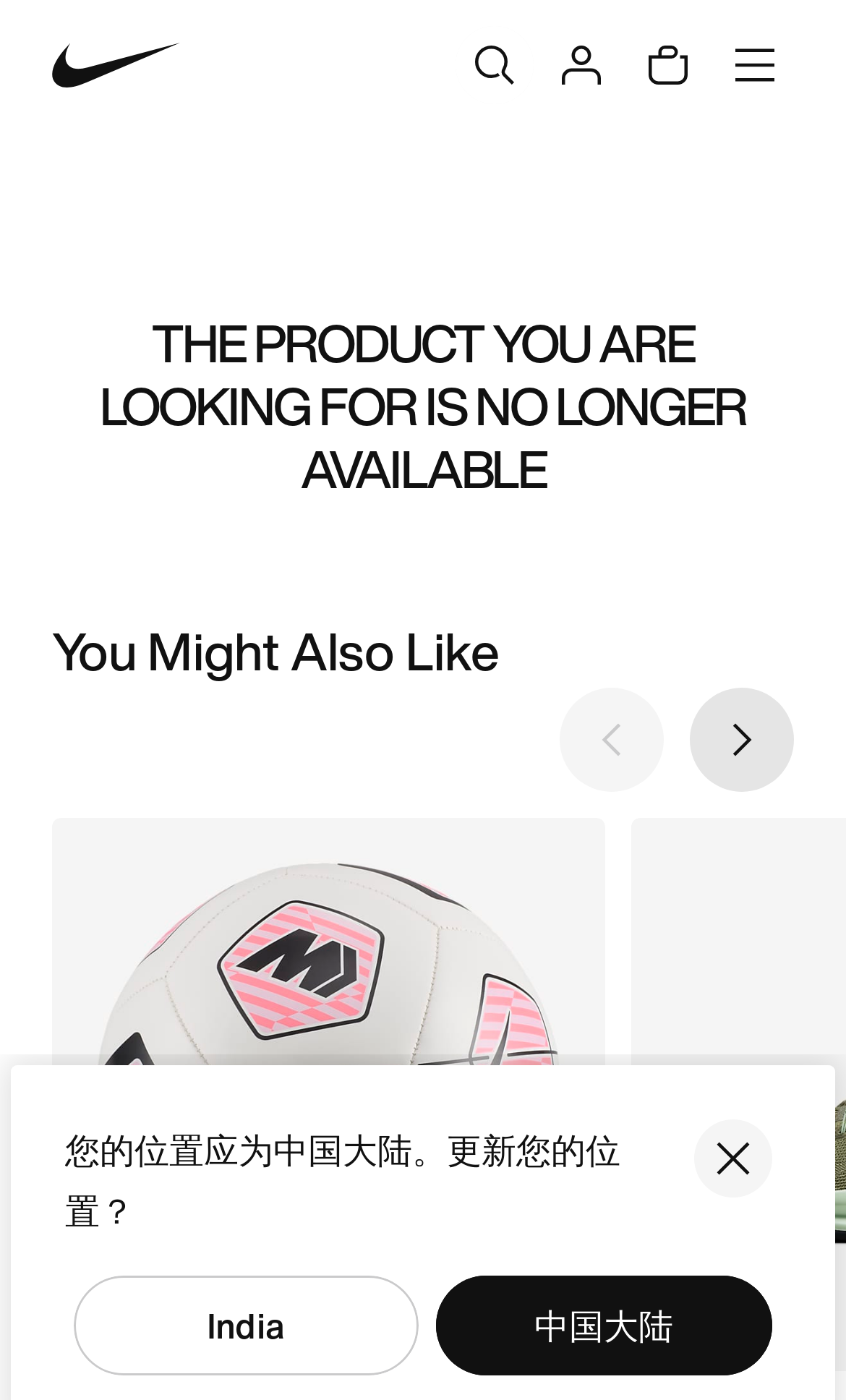Please give a succinct answer to the question in one word or phrase:
How many items are in the bag?

0